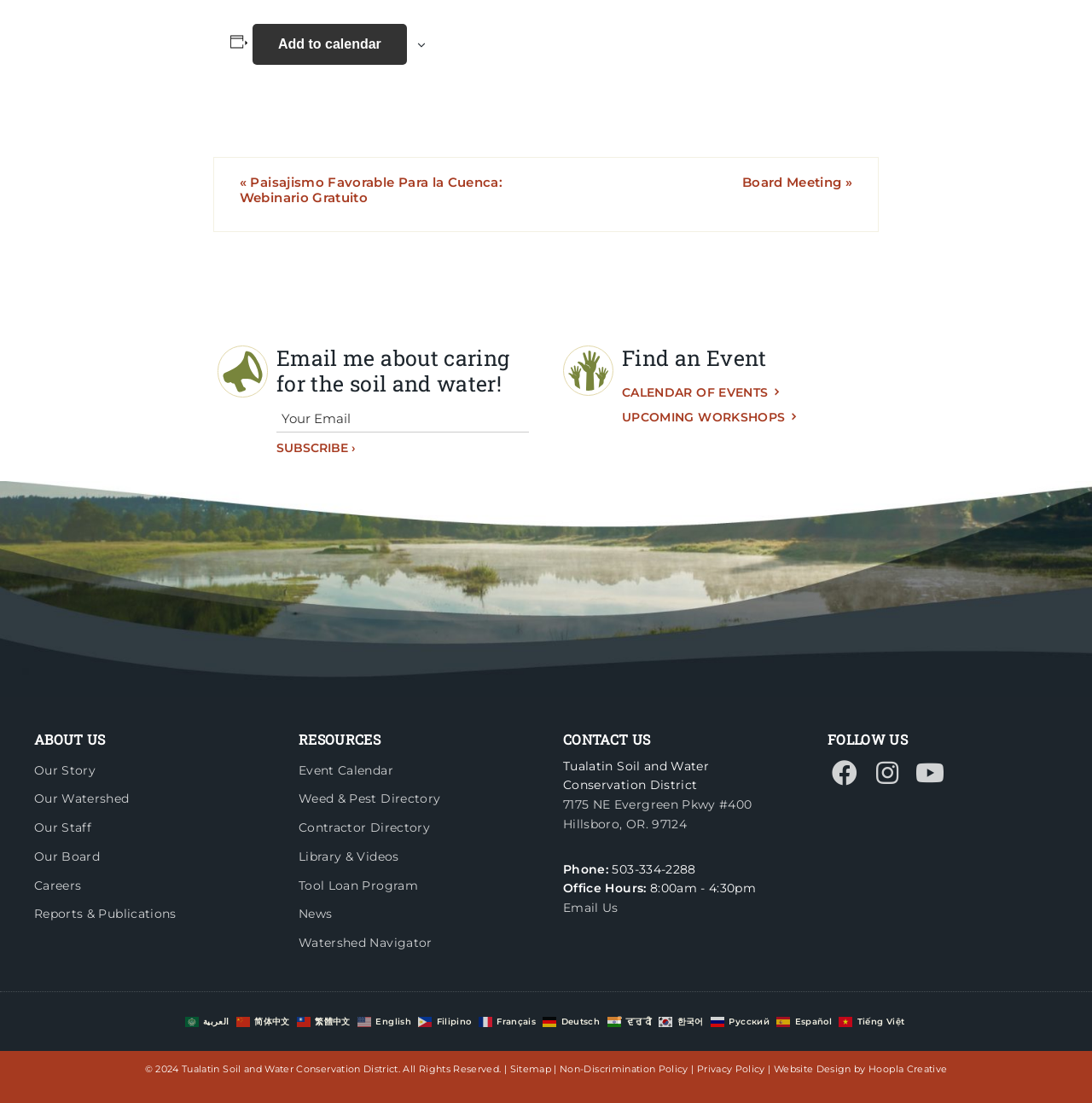Indicate the bounding box coordinates of the clickable region to achieve the following instruction: "View the article about Judge dismisses Covington Catholic student's suit against newspaper."

None